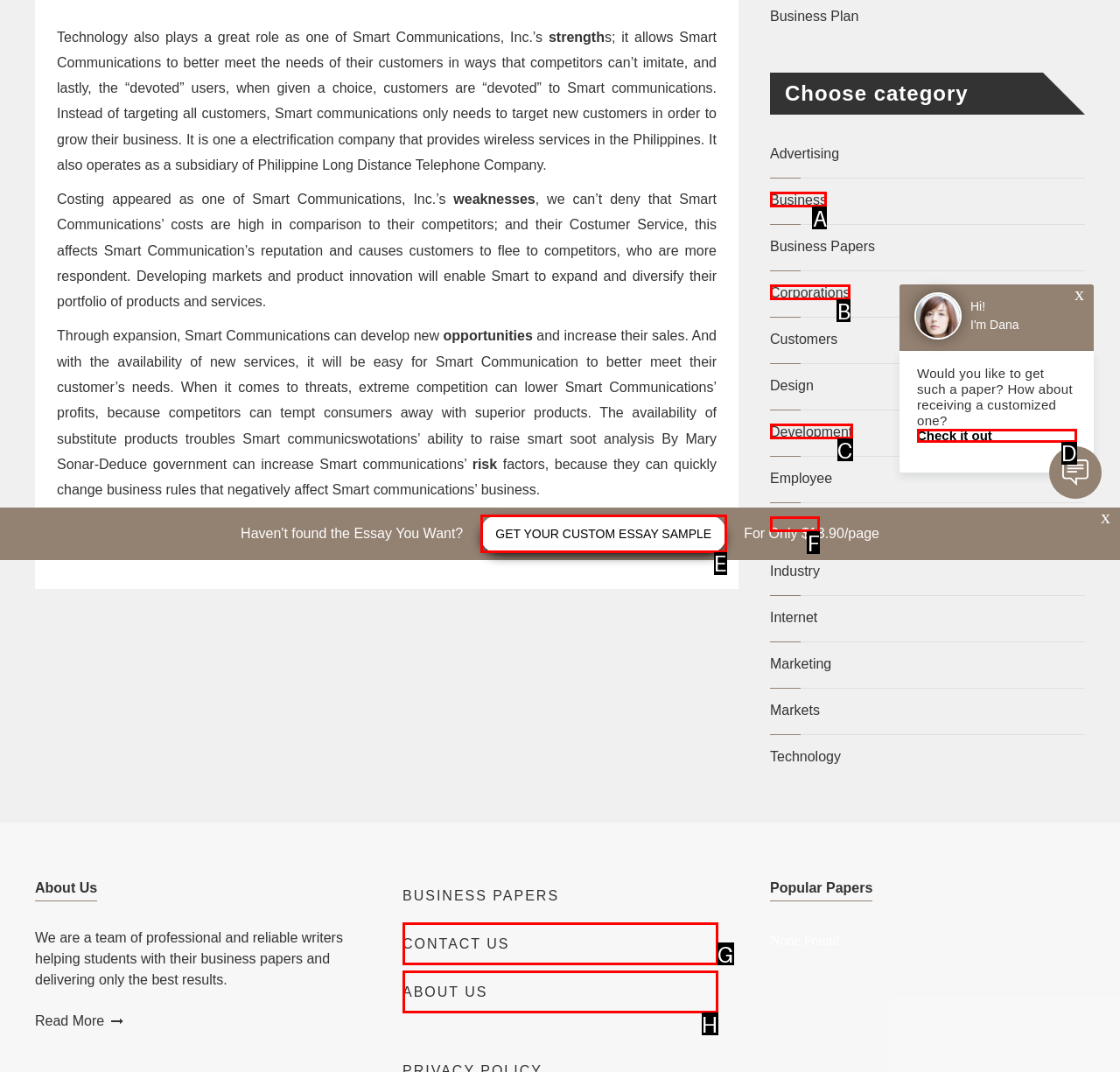Select the HTML element that matches the description: Check it out. Provide the letter of the chosen option as your answer.

D